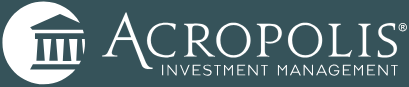Answer the following inquiry with a single word or phrase:
What does the architectural element in the logo symbolize?

Strength and stability